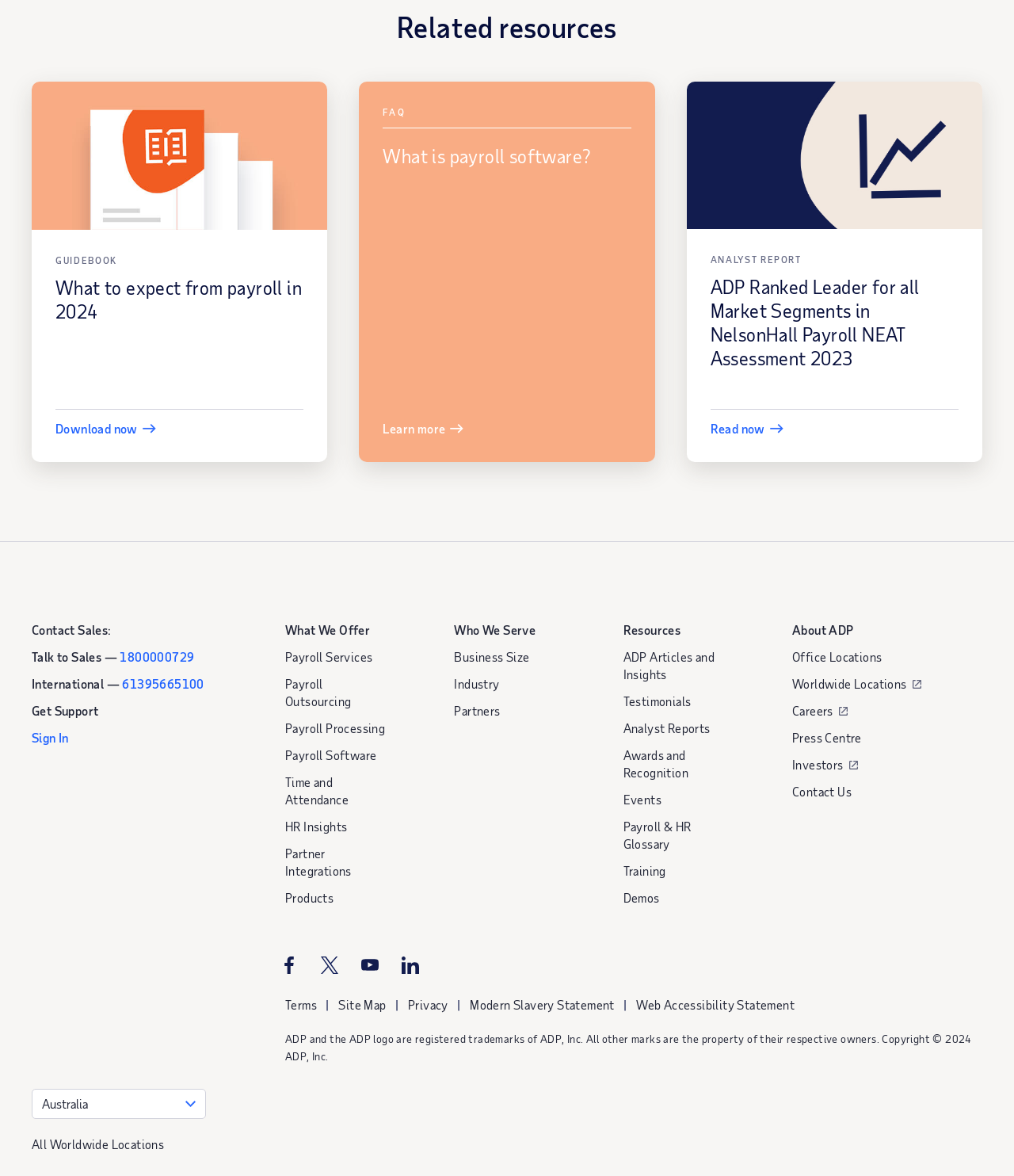What is the title of the first guidebook?
Please provide a single word or phrase as your answer based on the screenshot.

What to expect from payroll in 2024